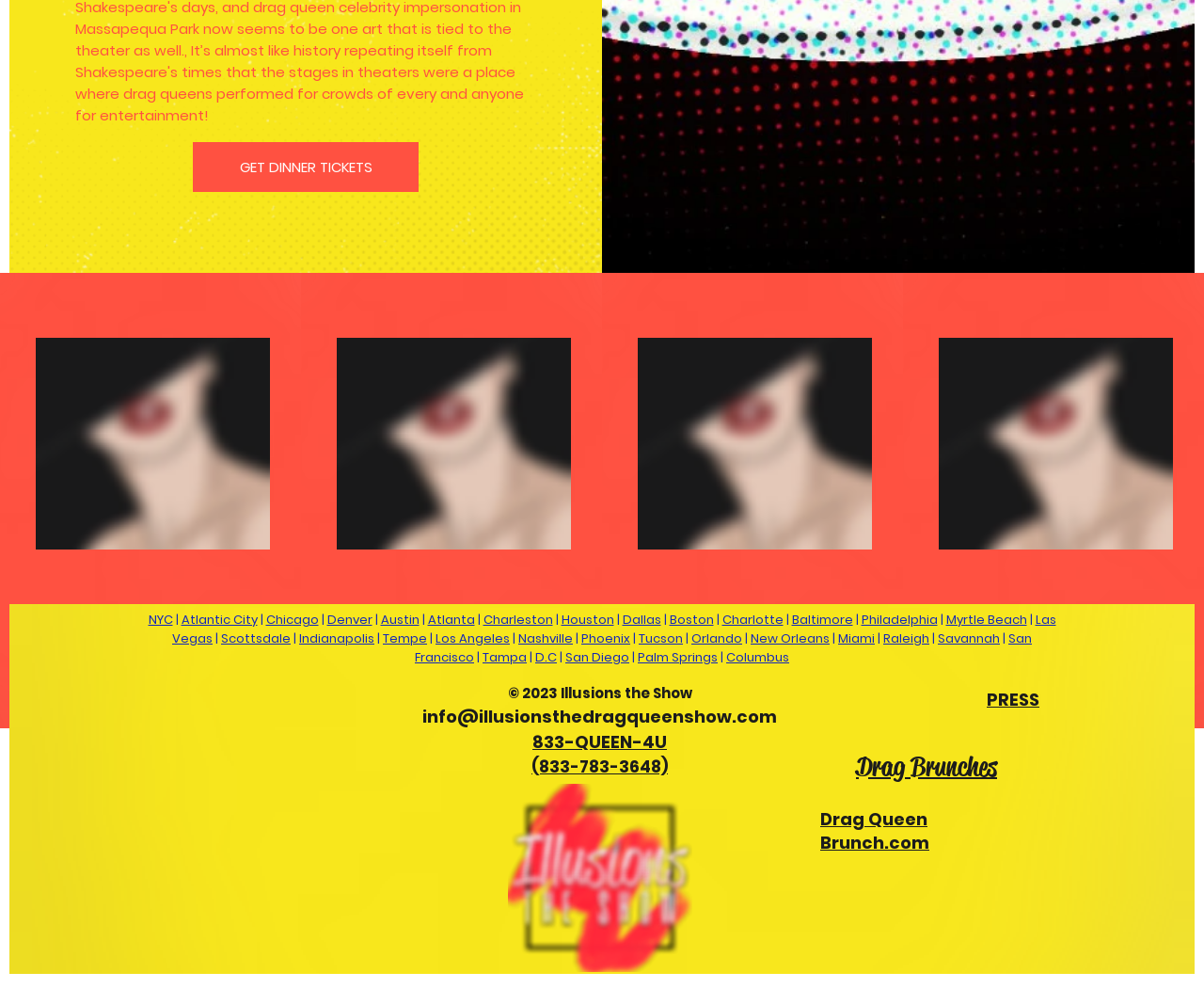What cities are listed on the webpage?
Using the image, answer in one word or phrase.

Multiple US cities